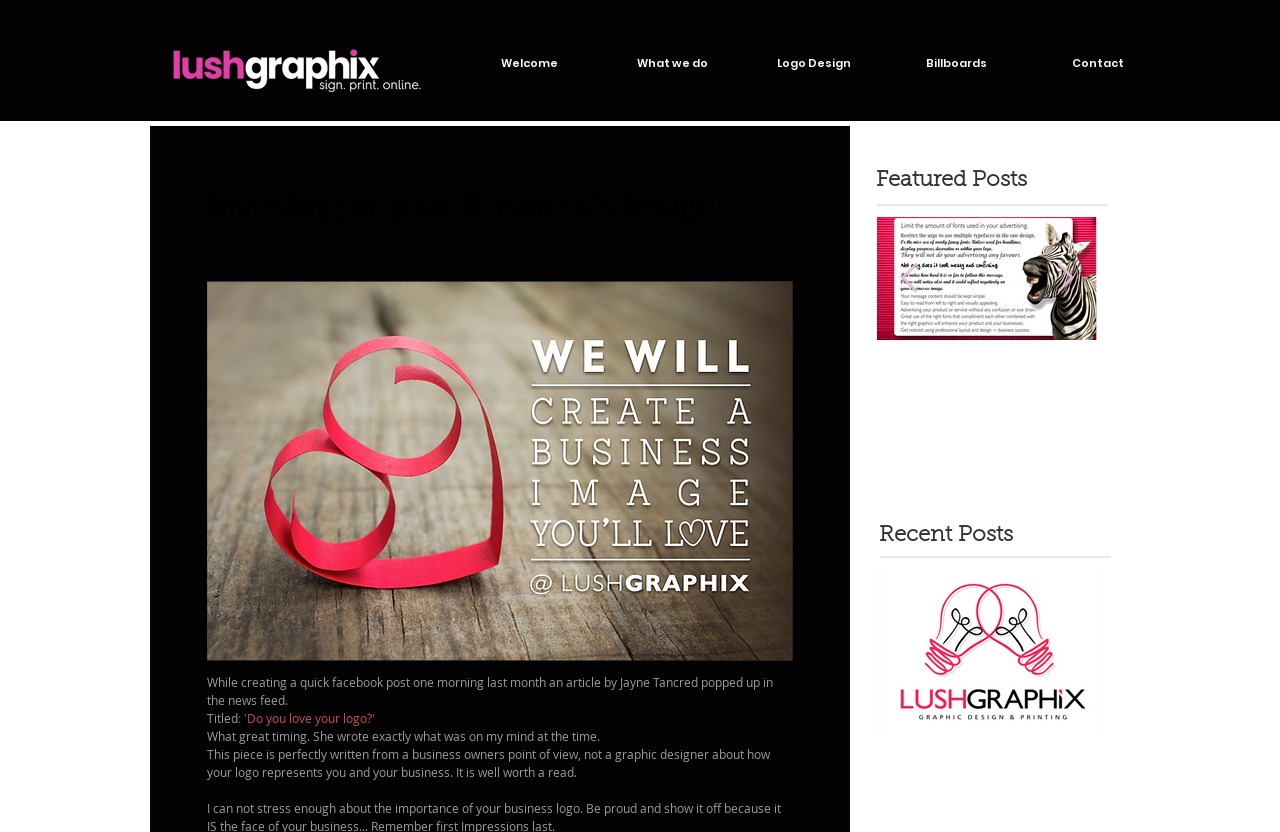How many featured posts are there?
Please give a detailed and elaborate explanation in response to the question.

The featured posts section has four generic elements, each with an image and a link, which suggests that there are four featured posts.